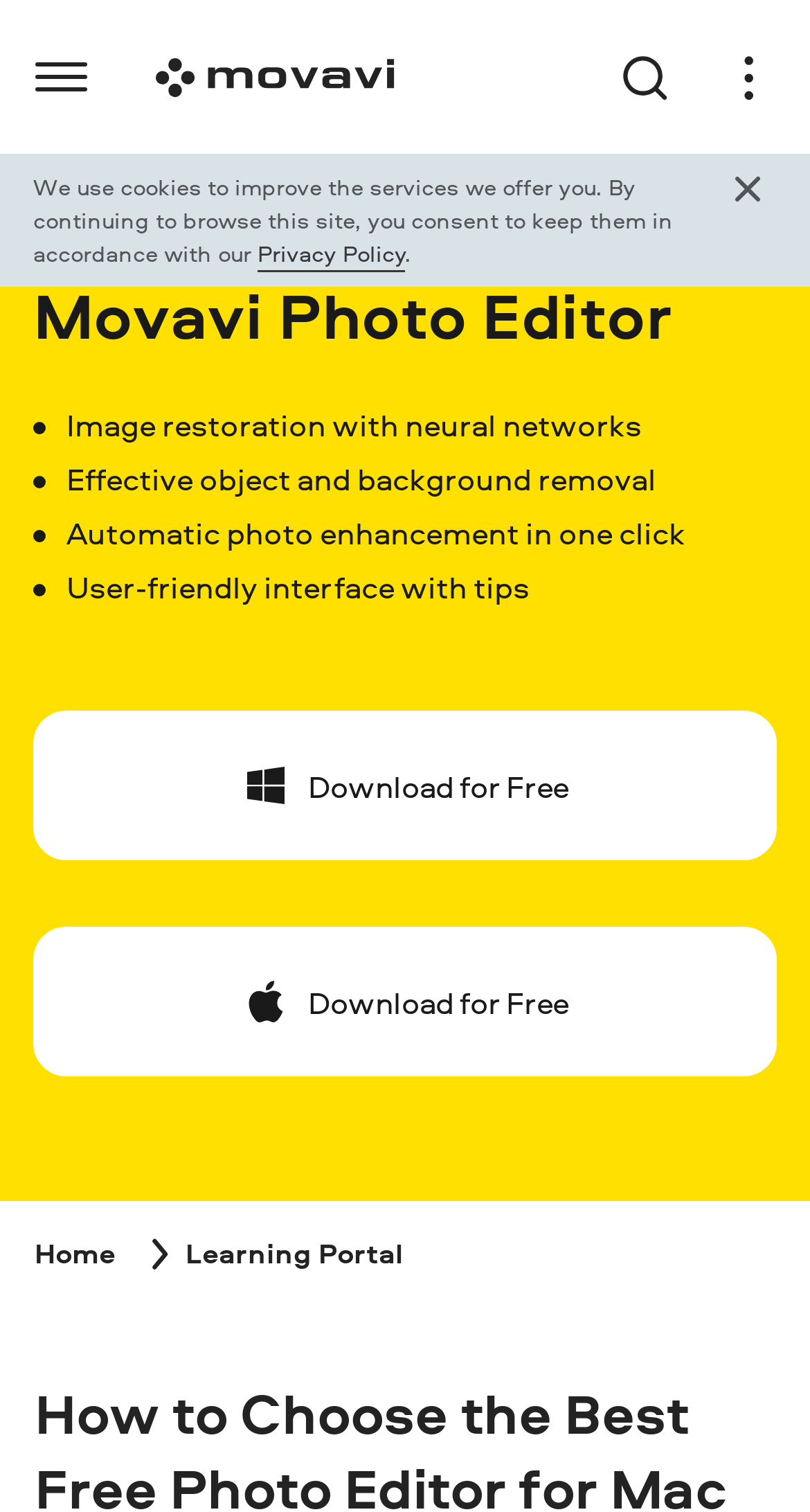Please answer the following question using a single word or phrase: 
What is the text below the 'Image restoration with neural networks'?

Effective object and background removal